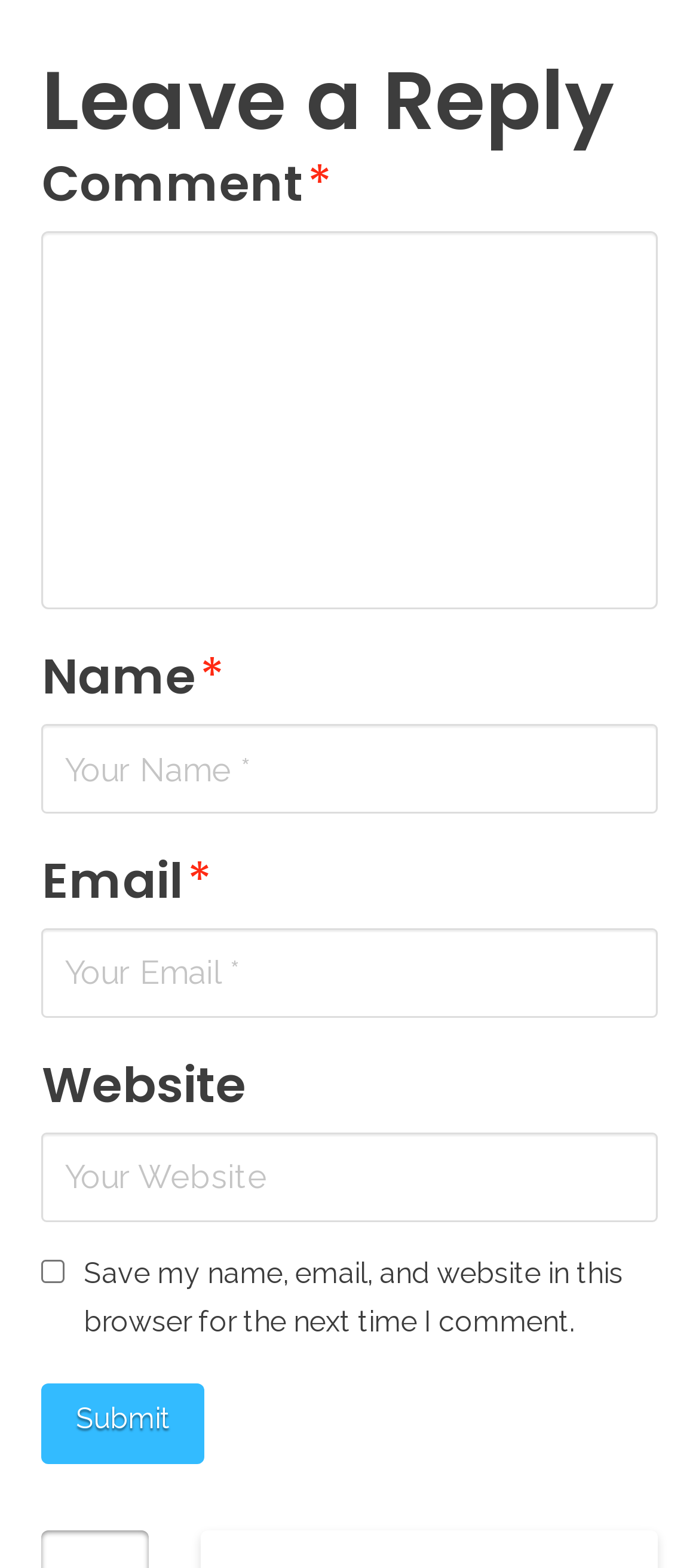Review the image closely and give a comprehensive answer to the question: What is the function of the checkbox?

The checkbox is labeled 'Save my name, email, and website in this browser for the next time I comment', indicating that it allows users to save their data for future comments.